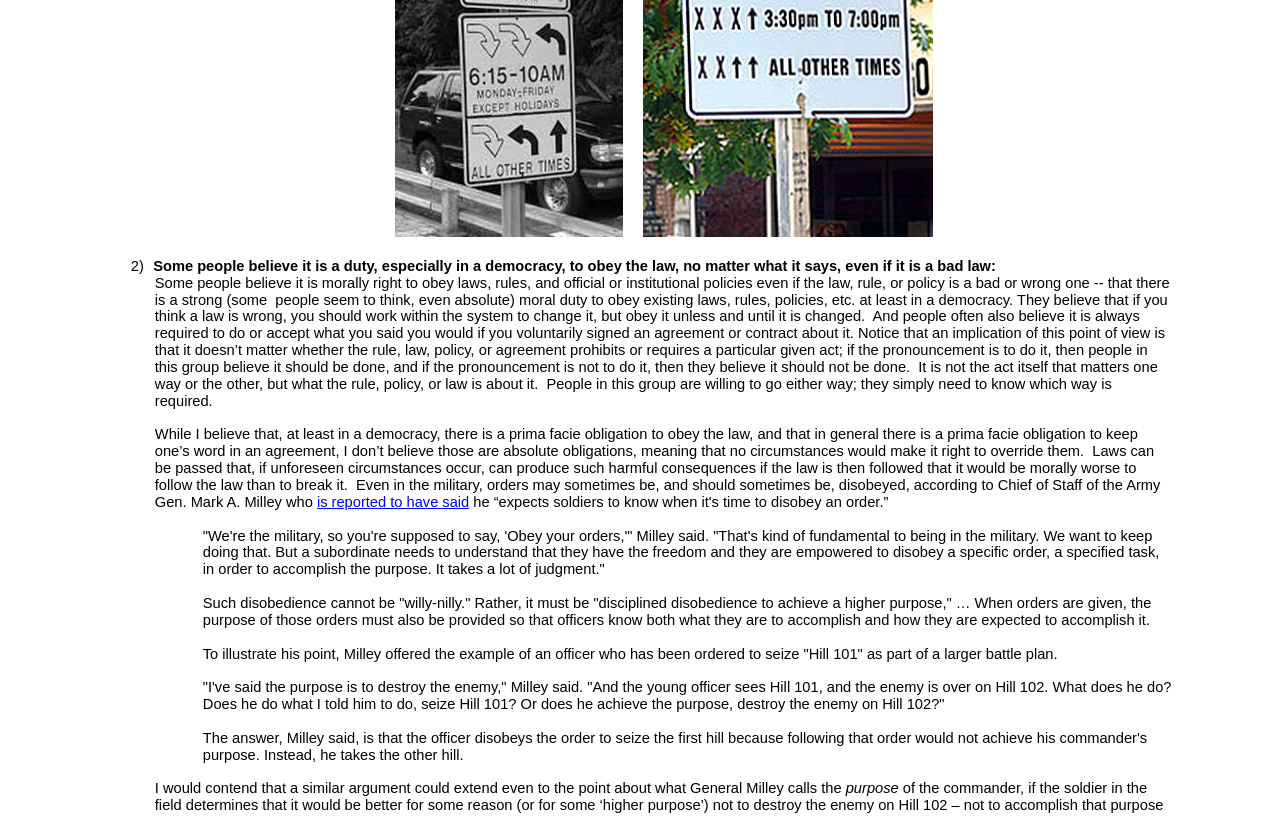Use a single word or phrase to answer the question:
What is the example given by General Milley?

Seizing Hill 101